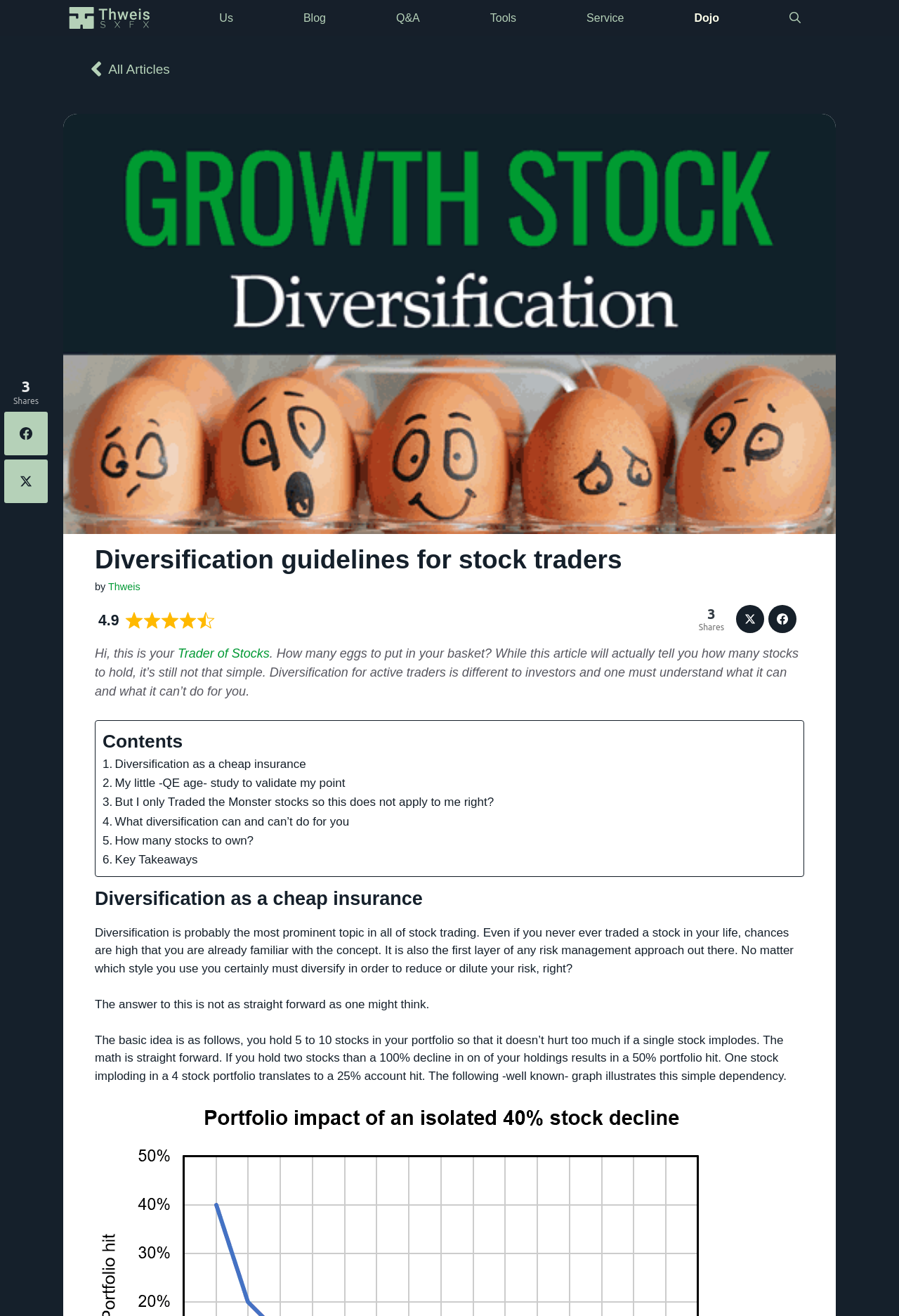Respond to the question below with a single word or phrase:
How many links are in the primary navigation?

7